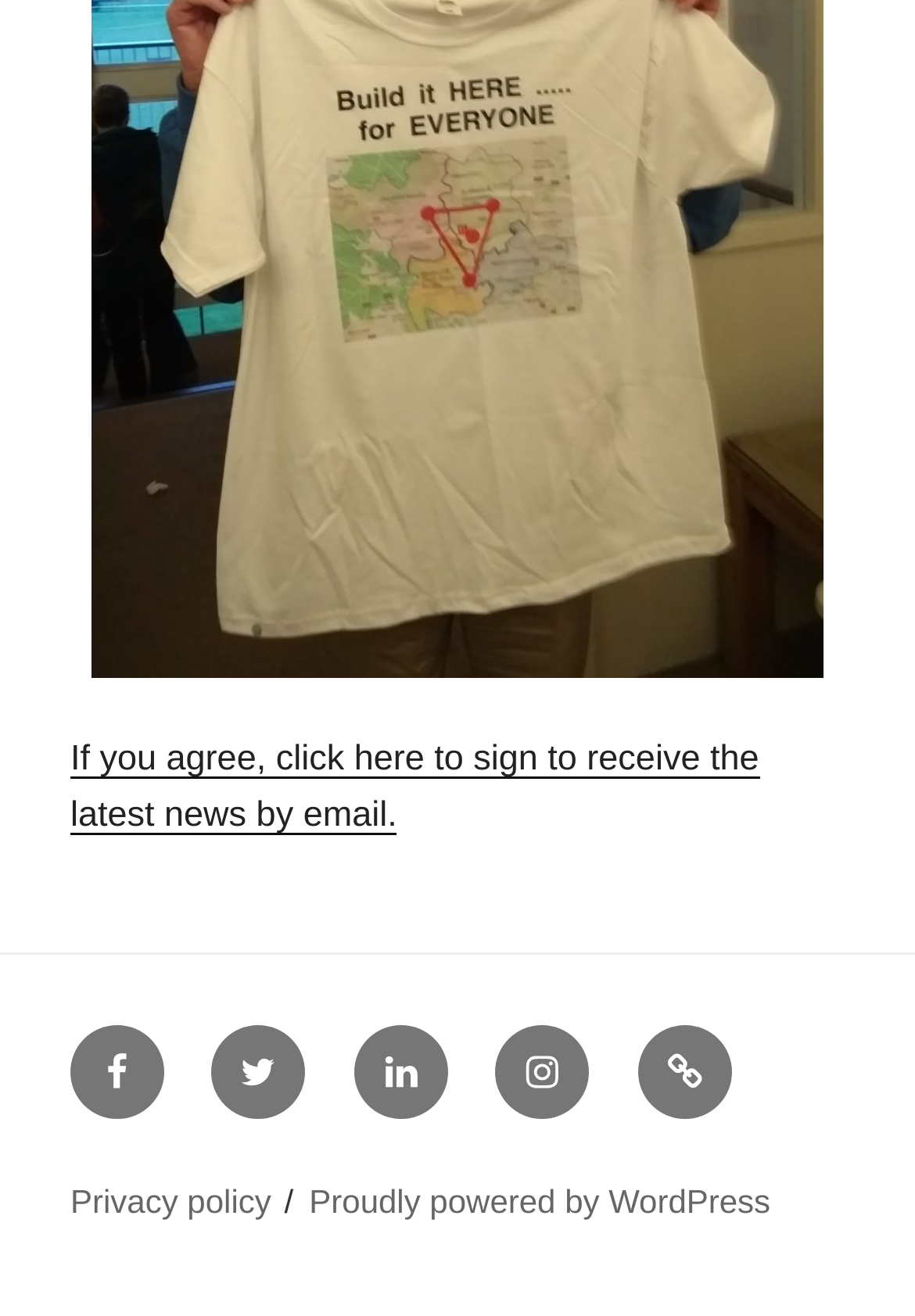Specify the bounding box coordinates of the area that needs to be clicked to achieve the following instruction: "Go to the events page".

[0.697, 0.78, 0.8, 0.851]